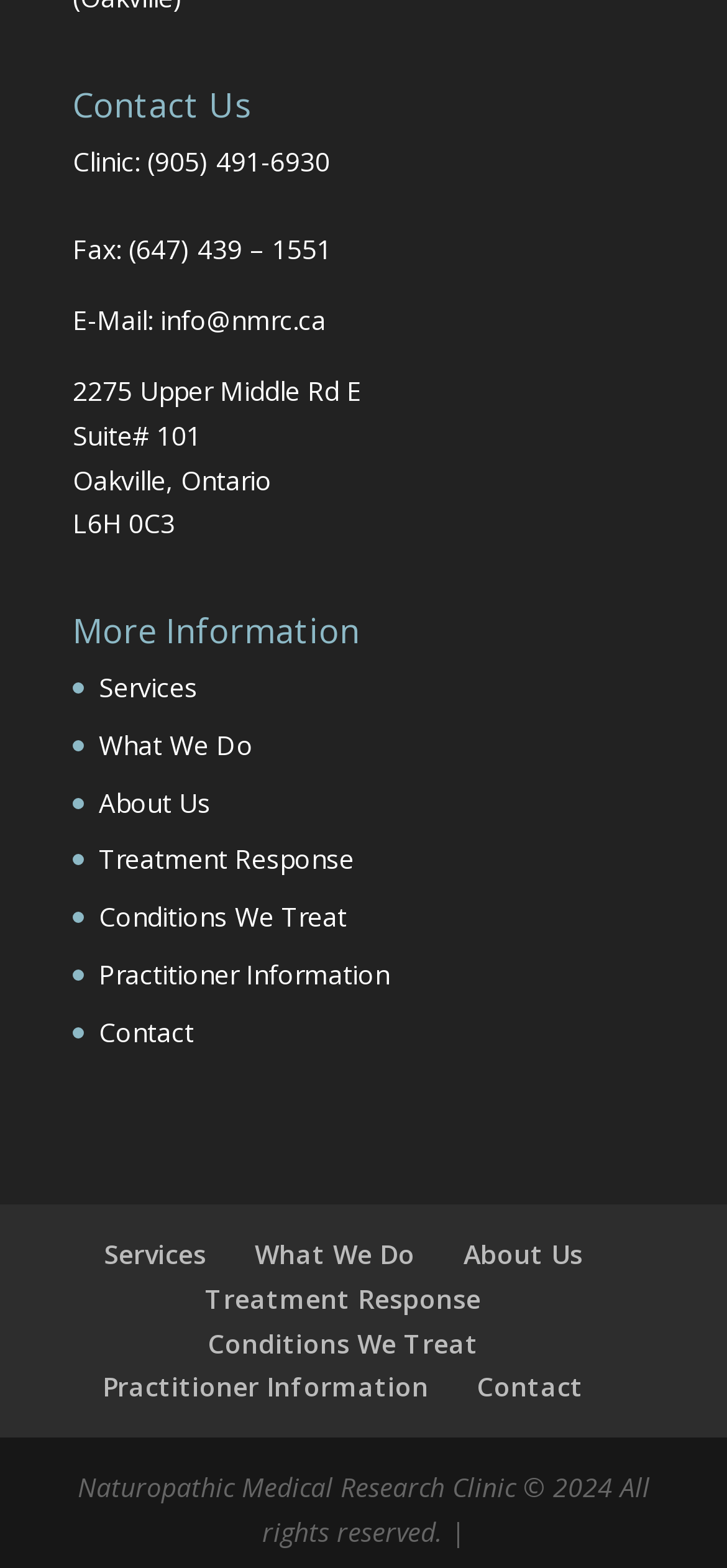Specify the bounding box coordinates of the element's region that should be clicked to achieve the following instruction: "view Practitioner Information". The bounding box coordinates consist of four float numbers between 0 and 1, in the format [left, top, right, bottom].

[0.141, 0.873, 0.59, 0.896]